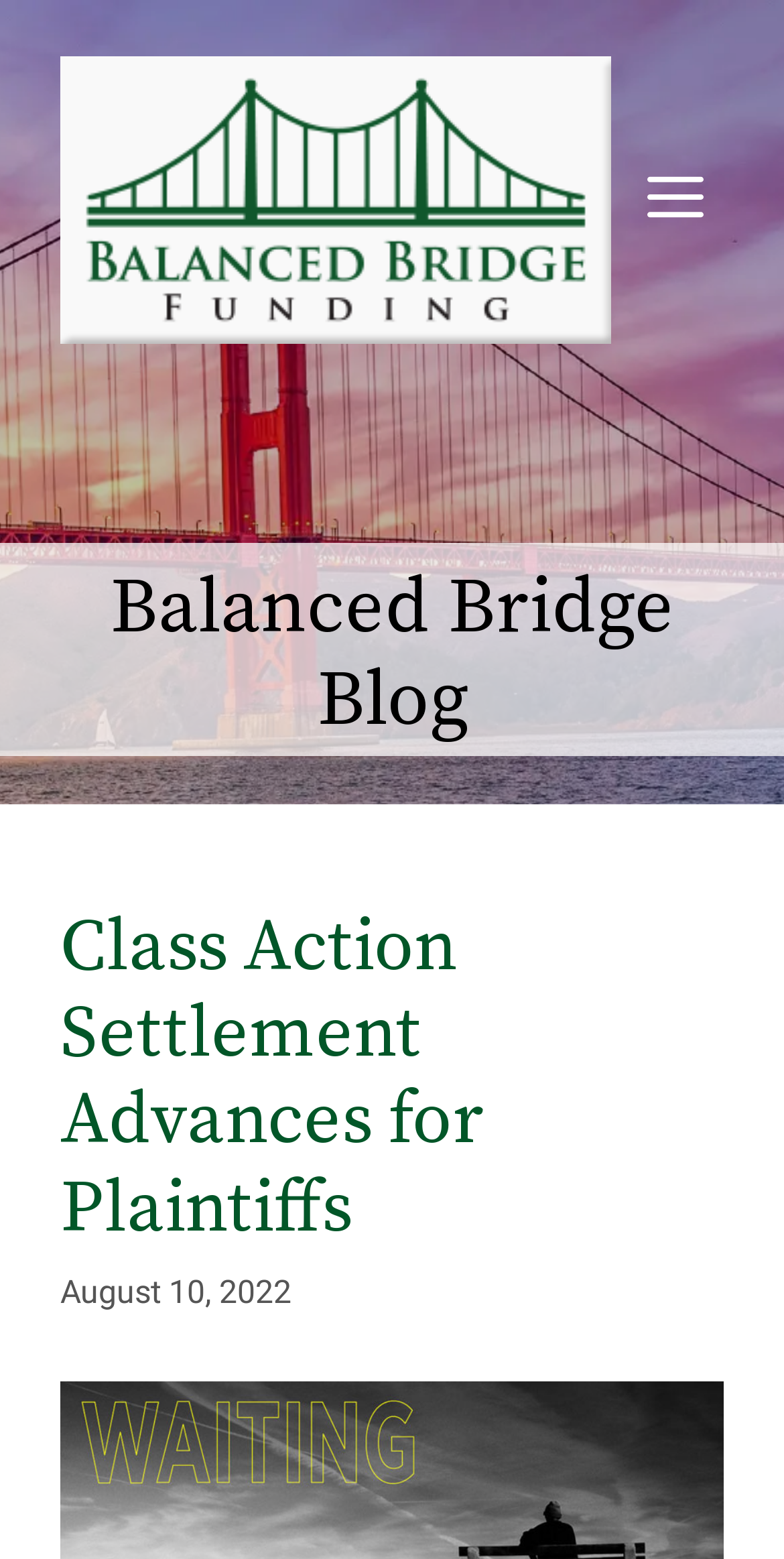Use a single word or phrase to answer the question:
What is the topic of the blog post?

Class Action Settlement Advances for Plaintiffs